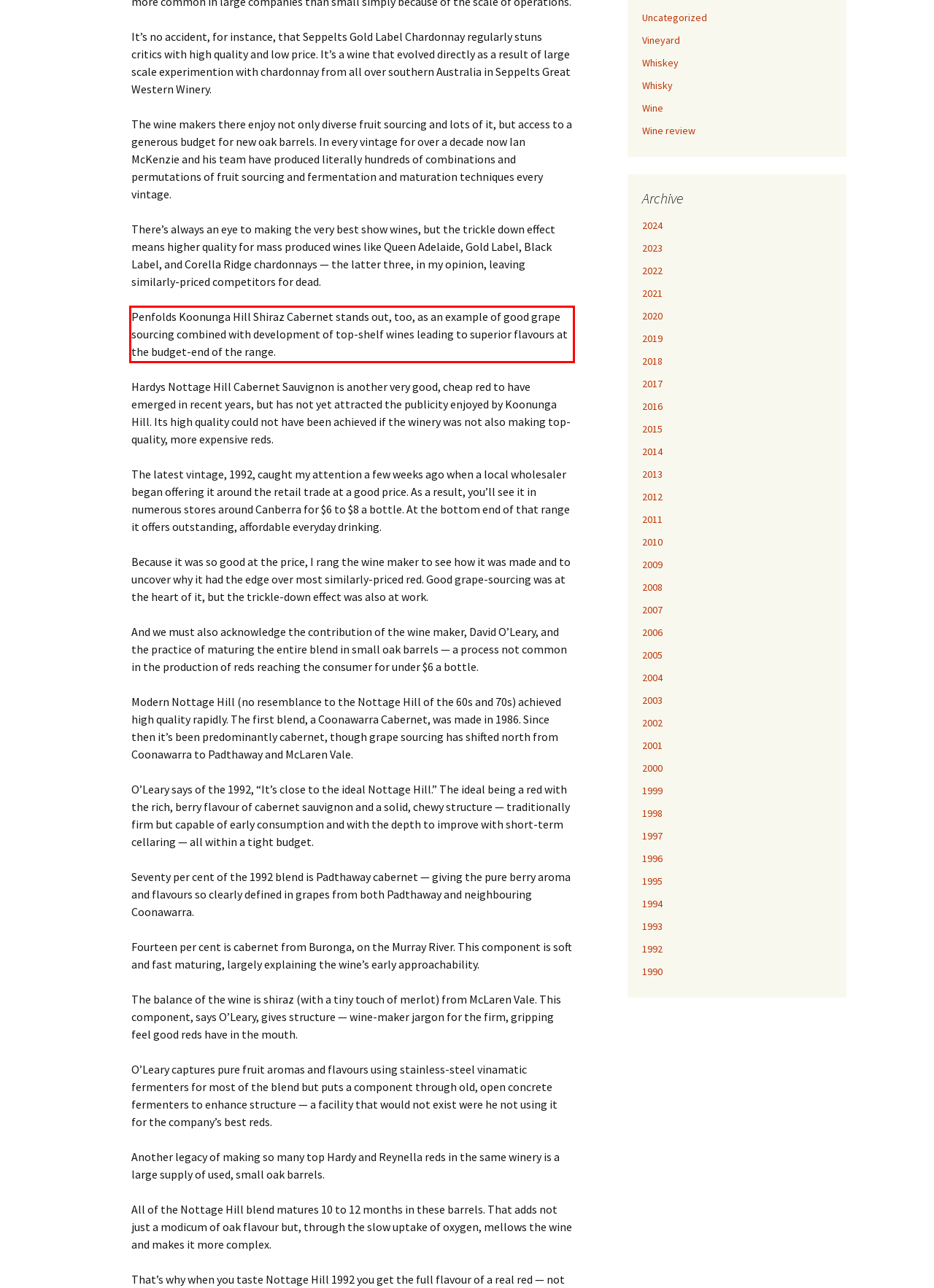Look at the screenshot of the webpage, locate the red rectangle bounding box, and generate the text content that it contains.

Penfolds Koonunga Hill Shiraz Cabernet stands out, too, as an example of good grape sourcing combined with development of top-shelf wines leading to superior flavours at the budget-end of the range.